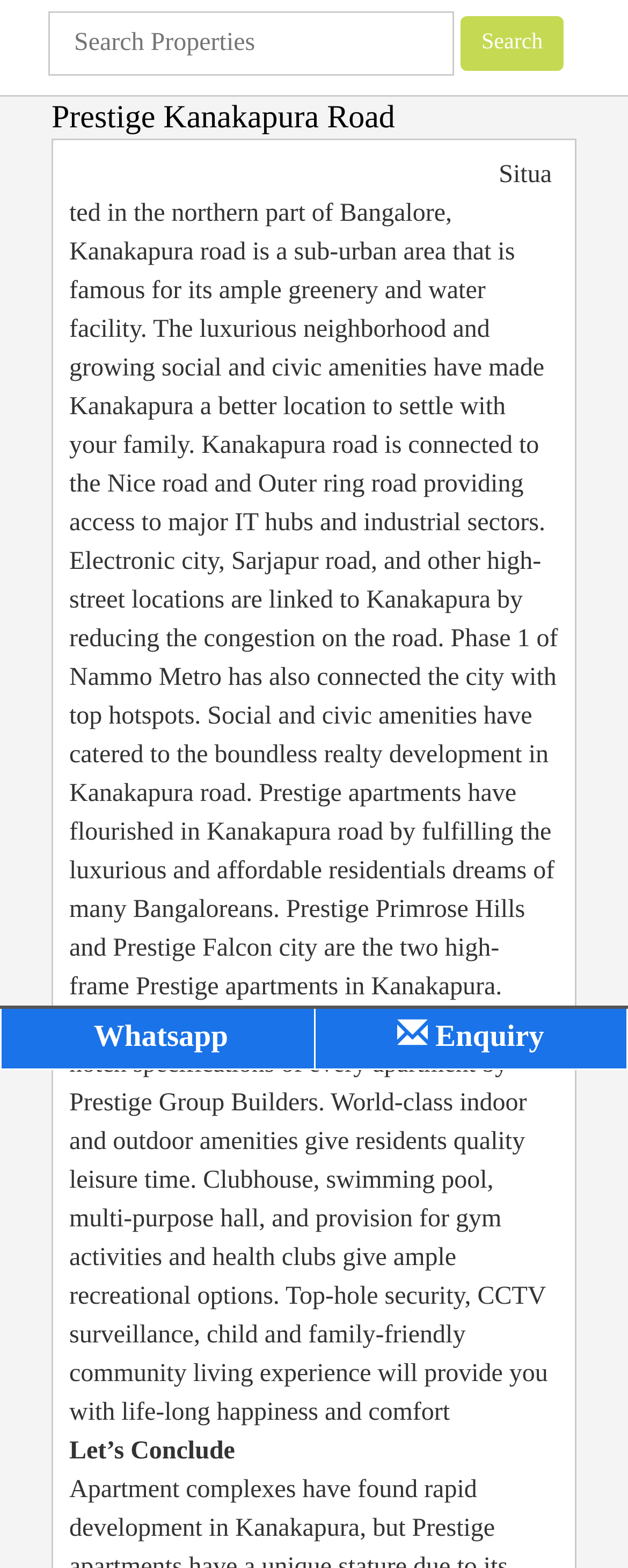What is the purpose of the search bar?
Answer the question based on the image using a single word or a brief phrase.

Search Properties